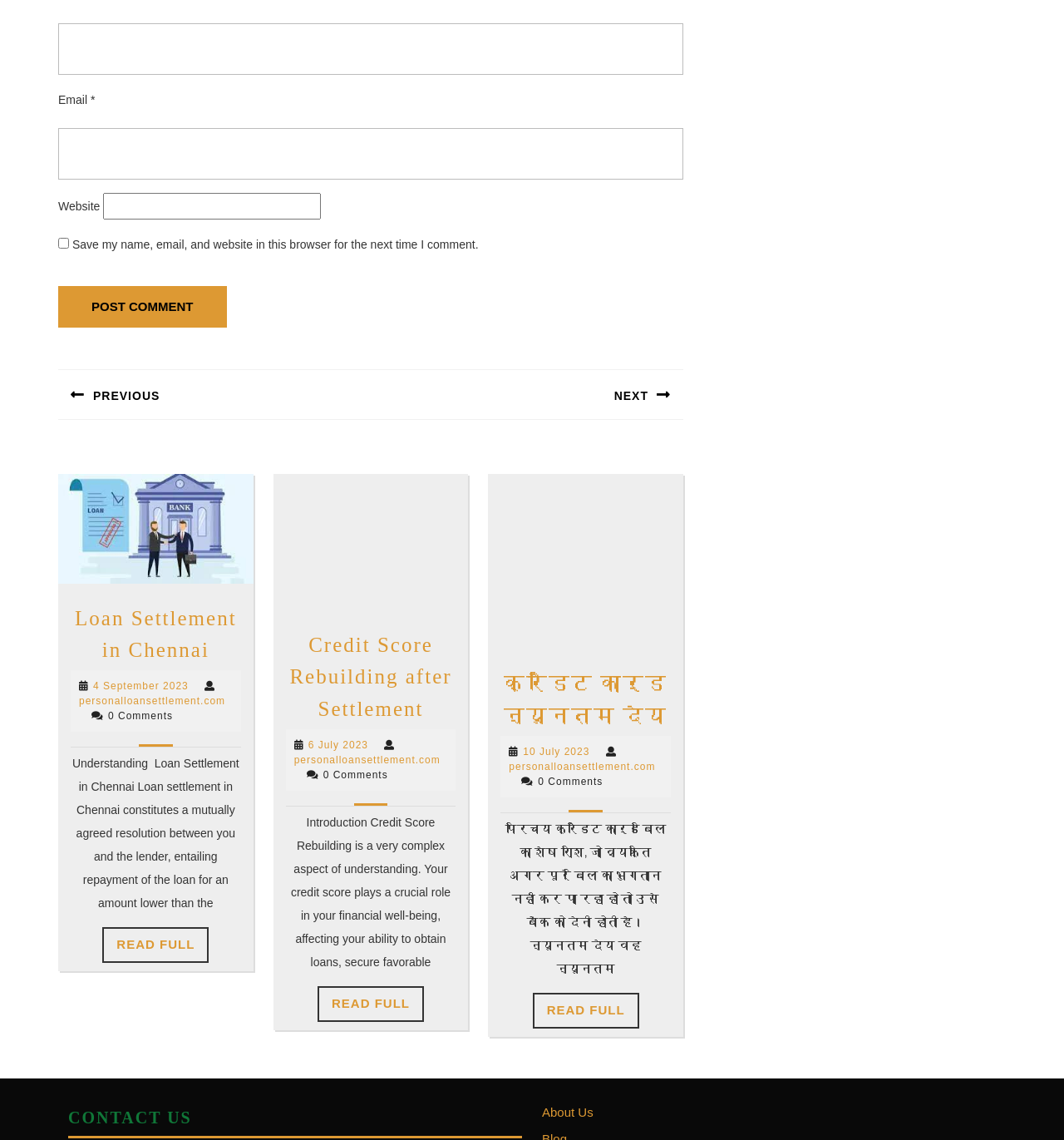Locate the bounding box coordinates of the area you need to click to fulfill this instruction: 'Check the 'Credit Score Rebuilding after Settlement' article'. The coordinates must be in the form of four float numbers ranging from 0 to 1: [left, top, right, bottom].

[0.268, 0.543, 0.428, 0.634]